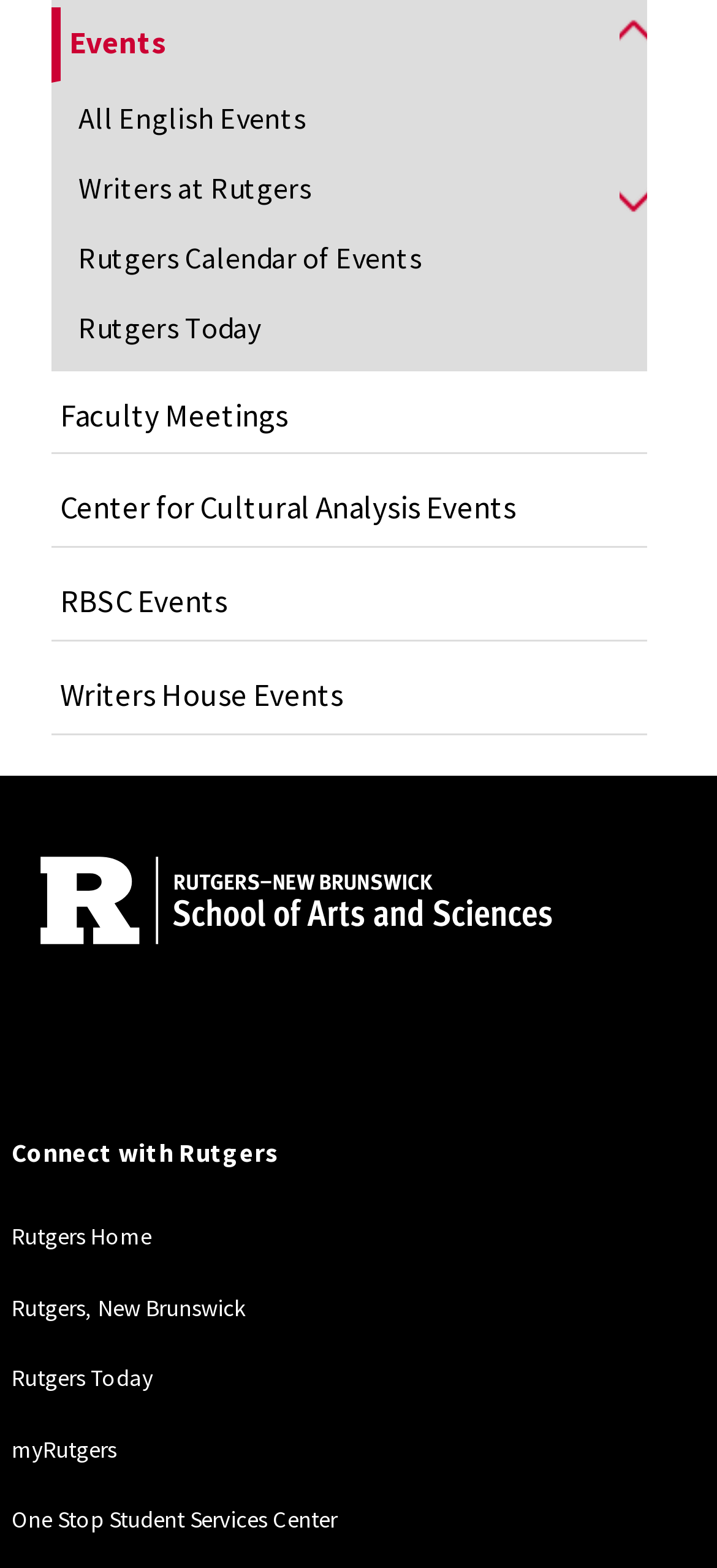Identify the bounding box coordinates for the region of the element that should be clicked to carry out the instruction: "Go to Rutgers Home". The bounding box coordinates should be four float numbers between 0 and 1, i.e., [left, top, right, bottom].

[0.016, 0.779, 0.211, 0.798]